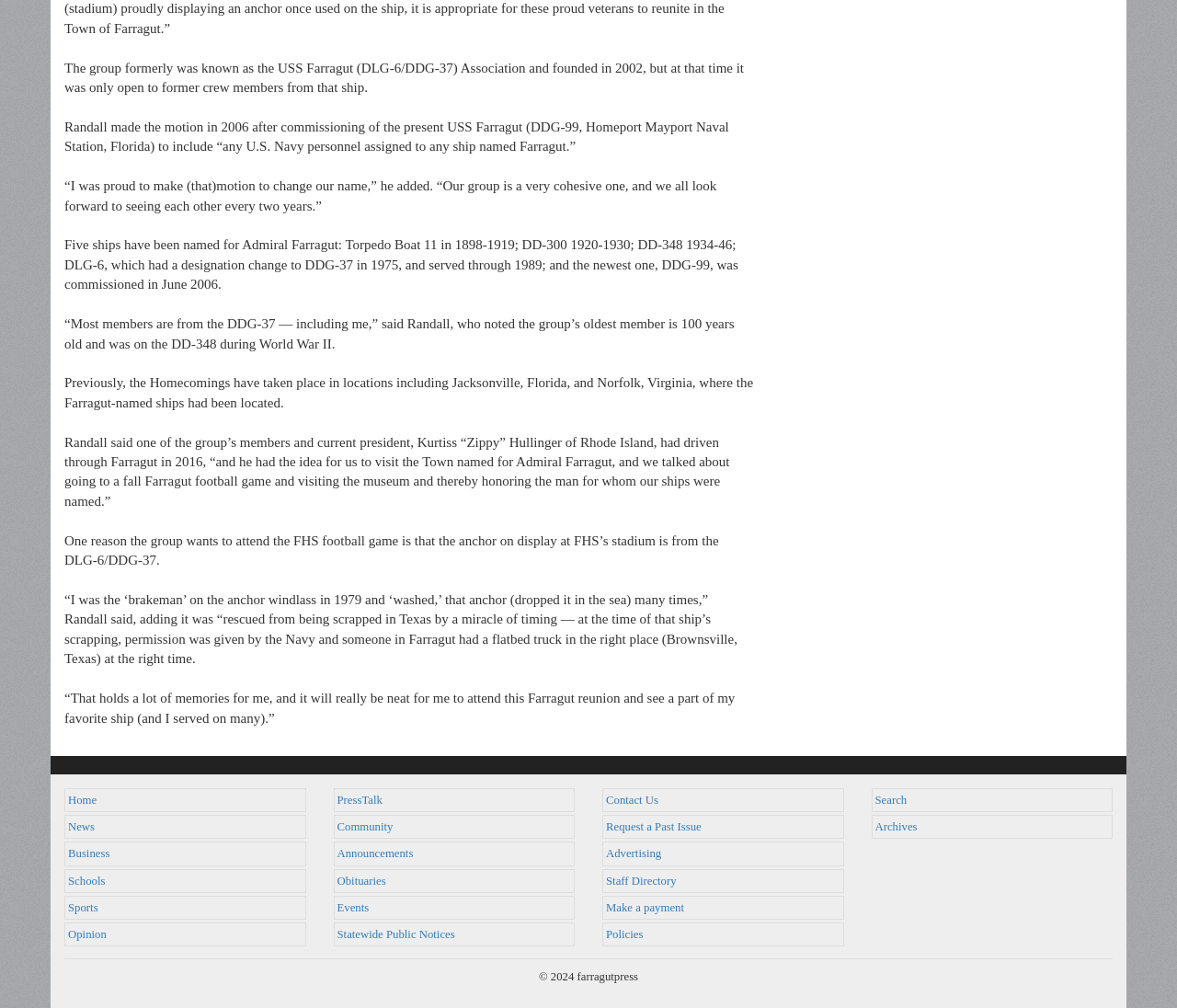What is the year of copyright mentioned at the bottom of the webpage?
Please respond to the question with a detailed and well-explained answer.

The webpage has a copyright notice at the bottom that reads '© 2024 farragutpress'.